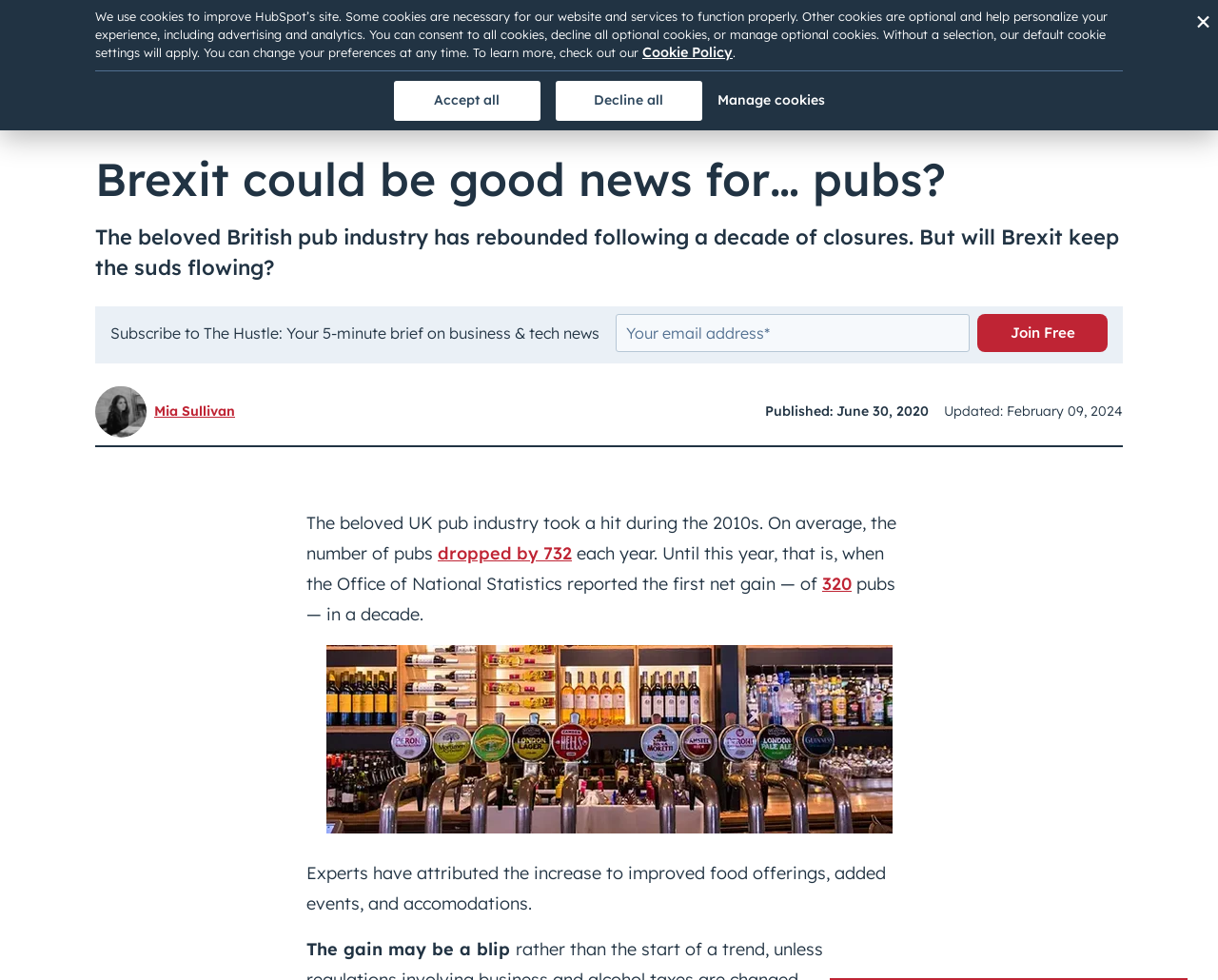What is the topic of the article?
Kindly offer a detailed explanation using the data available in the image.

I determined the answer by reading the headings 'Brexit could be good news for… pubs?' and 'The beloved British pub industry has rebounded following a decade of closures. But will Brexit keep the suds flowing?' which suggest that the article is about the impact of Brexit on the pub industry.